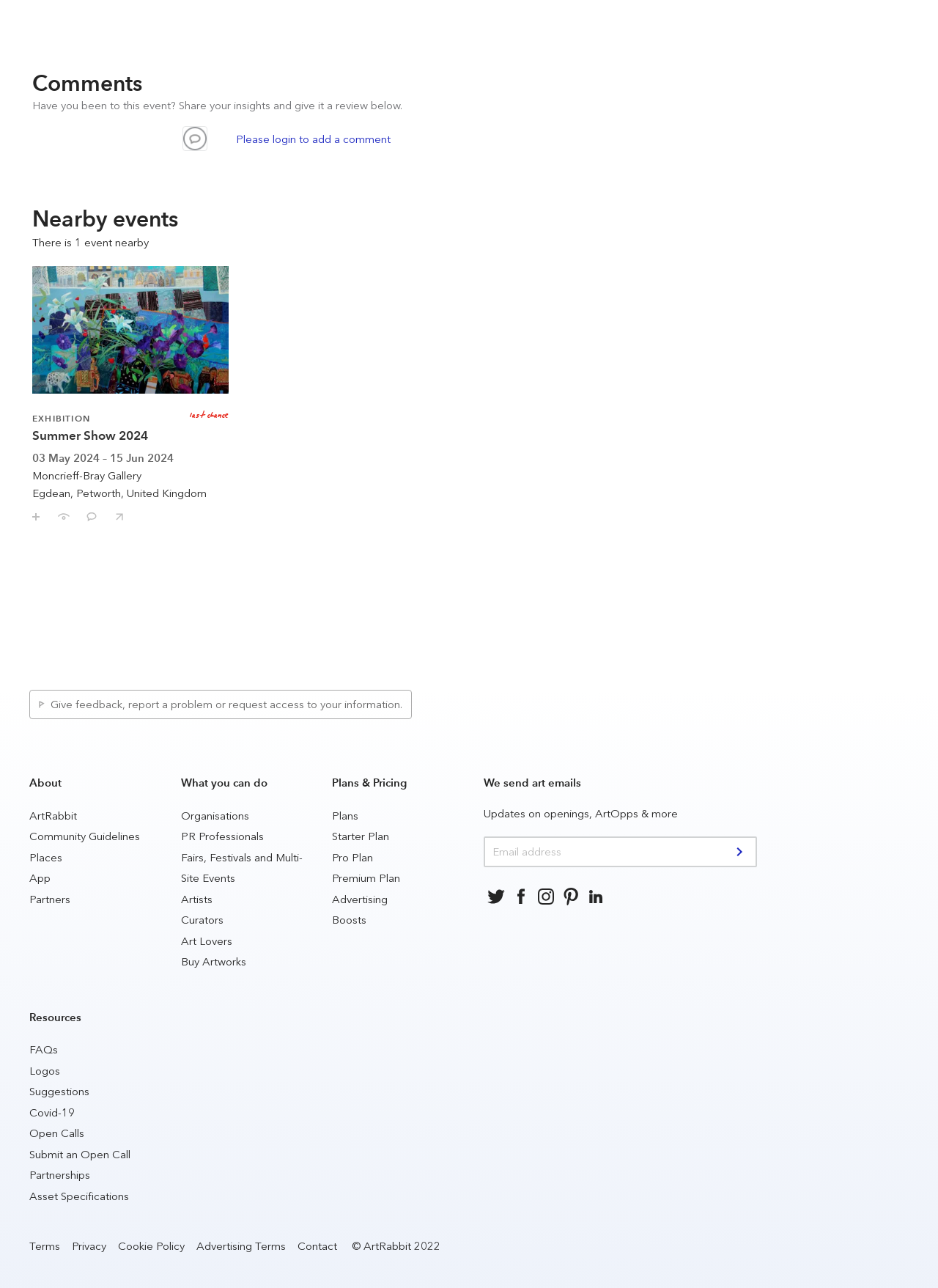Please determine the bounding box coordinates of the element to click in order to execute the following instruction: "Share Summer Show 2024 with your friends". The coordinates should be four float numbers between 0 and 1, specified as [left, top, right, bottom].

[0.112, 0.39, 0.134, 0.407]